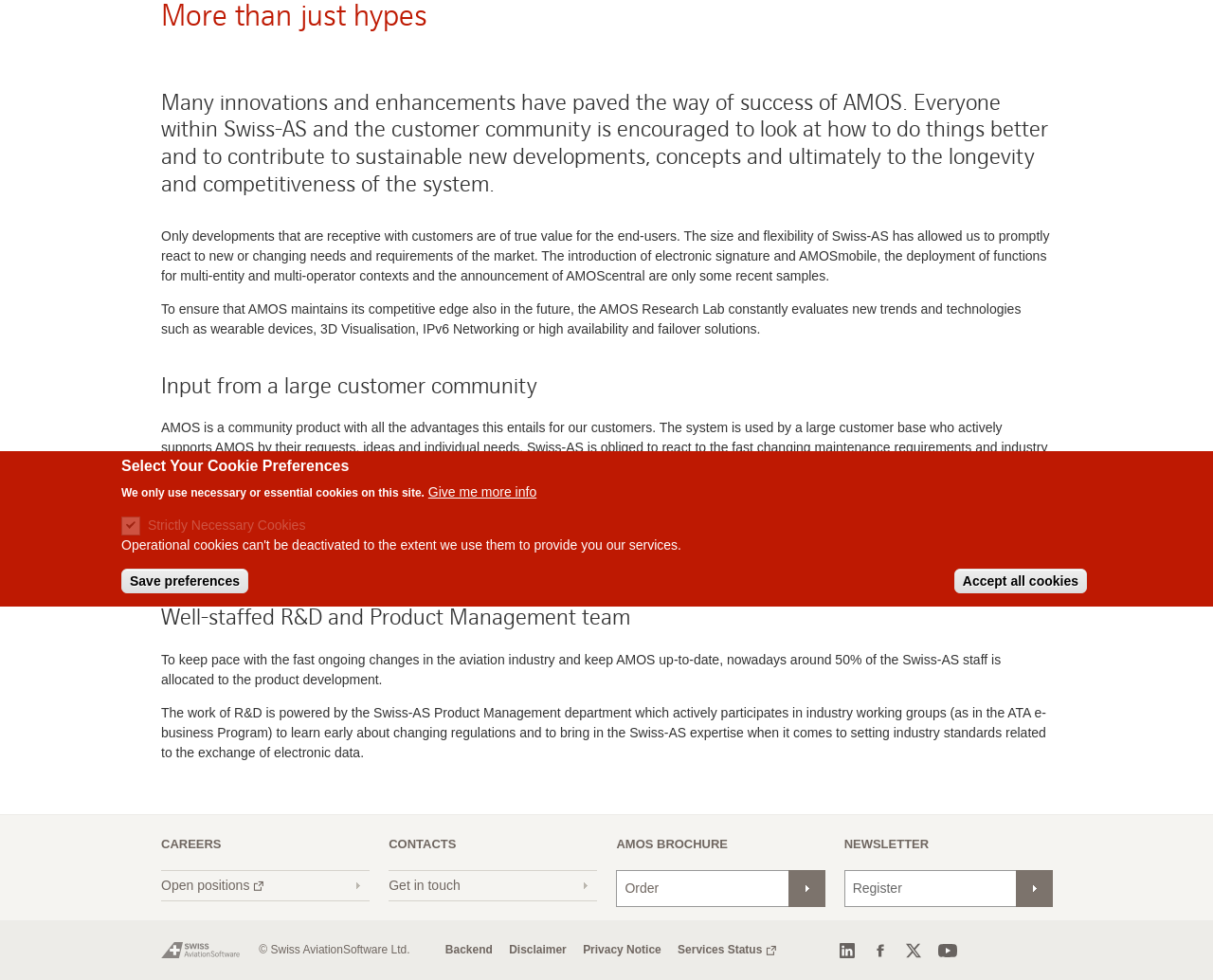Provide the bounding box coordinates of the HTML element described by the text: "Privacy Notice".

[0.481, 0.945, 0.545, 0.994]